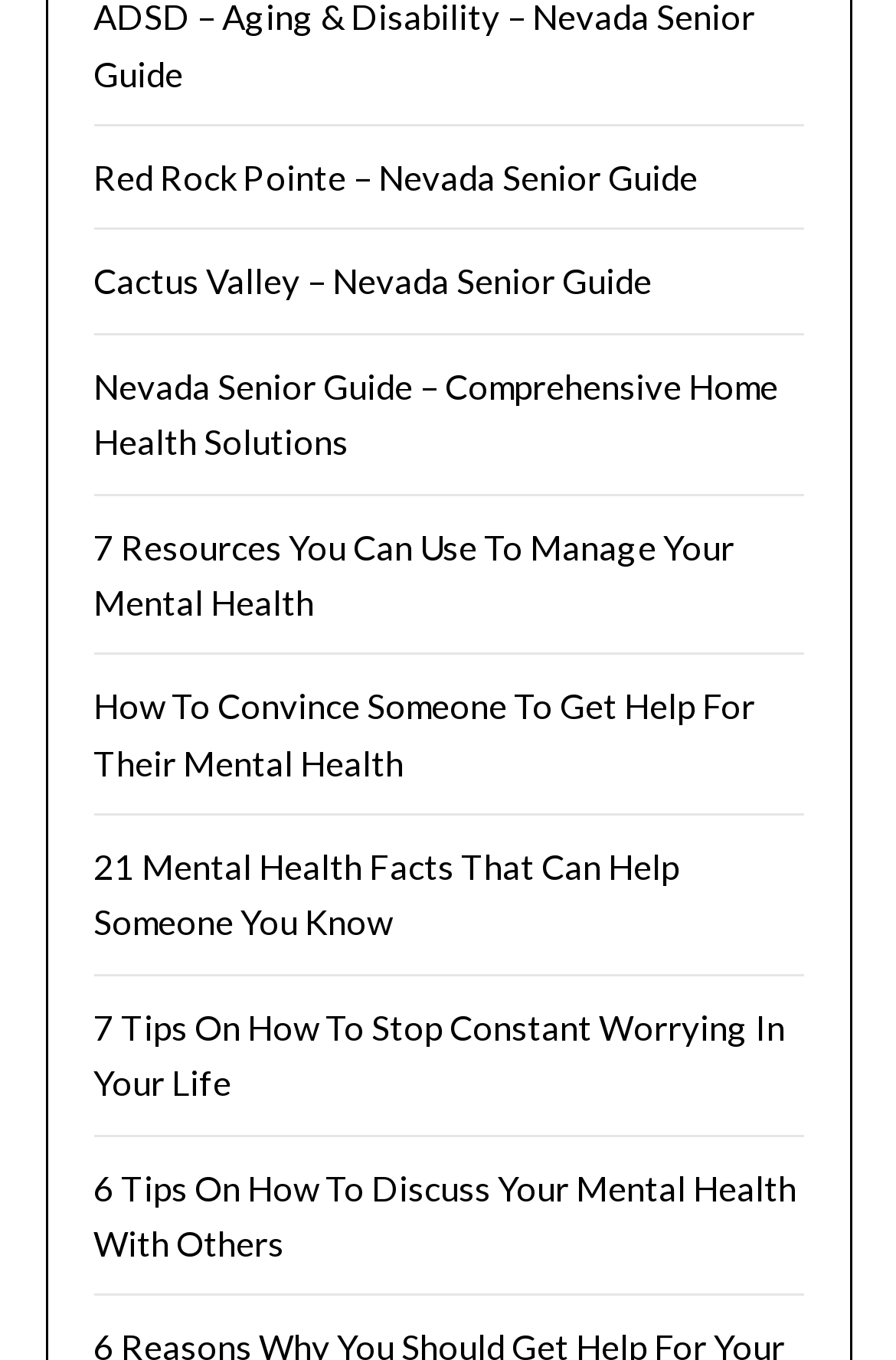What is the topic of the last link?
Based on the image, provide a one-word or brief-phrase response.

Mental Health